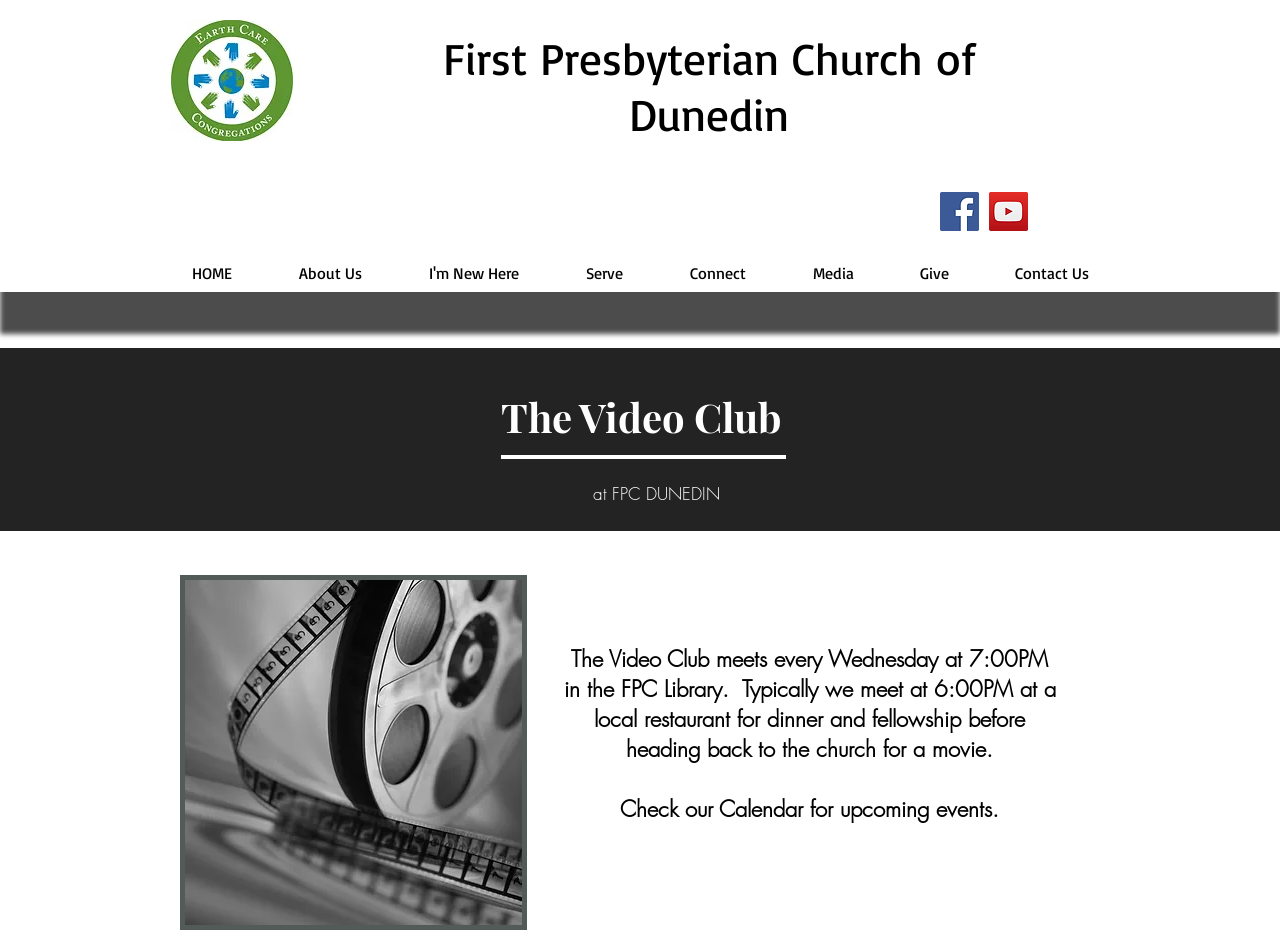Can you specify the bounding box coordinates for the region that should be clicked to fulfill this instruction: "Contact the church".

[0.767, 0.273, 0.876, 0.31]